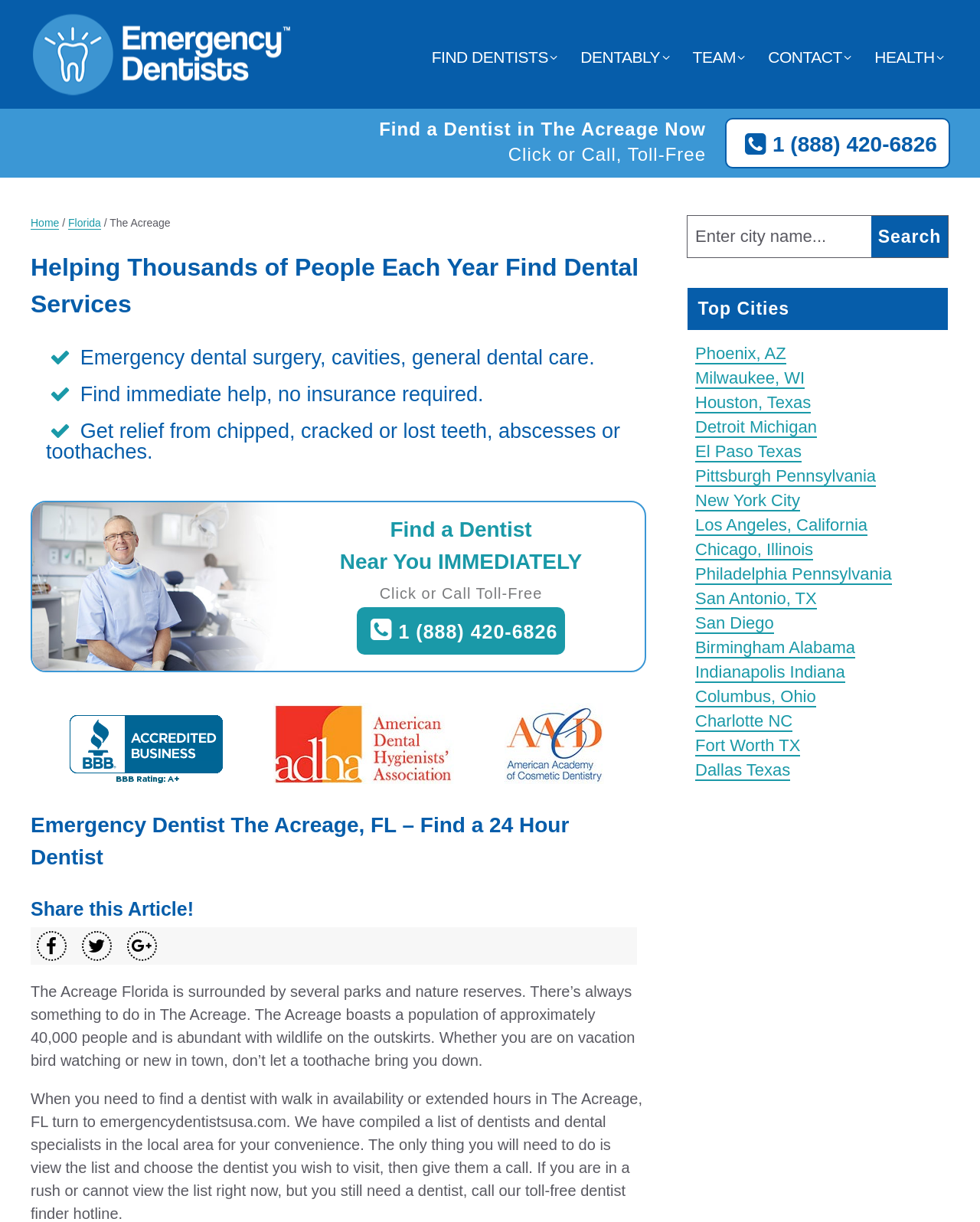What cities are listed on the webpage?
Please use the image to provide a one-word or short phrase answer.

Multiple cities